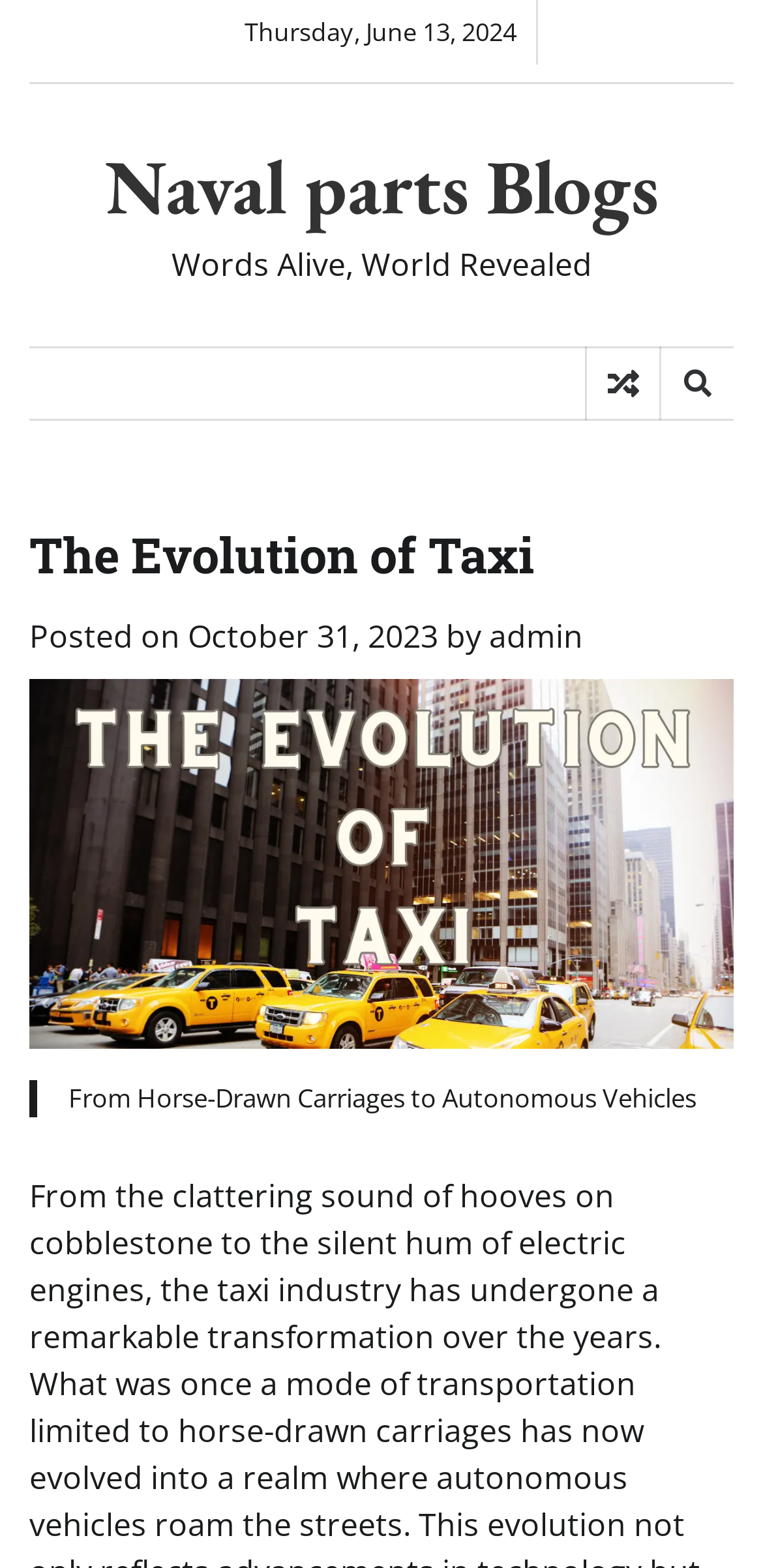Offer a meticulous caption that includes all visible features of the webpage.

The webpage appears to be a blog post titled "The Evolution of Taxi" on the "Naval parts Blogs" website. At the top of the page, there is a date "Thursday, June 13, 2024" and a link to the website's homepage. Below this, there is a tagline "Words Alive, World Revealed" and two social media icons, represented by Unicode characters "\uf074" and "\uf002", positioned at the top right corner of the page.

The main content of the page is a blog post, which has a heading "The Evolution of Taxi" at the top. Below the heading, there is a line of text indicating the post's publication date "October 31, 2023" and the author "admin". The main text of the post is a blockquote that starts with the sentence "From Horse-Drawn Carriages to Autonomous Vehicles".